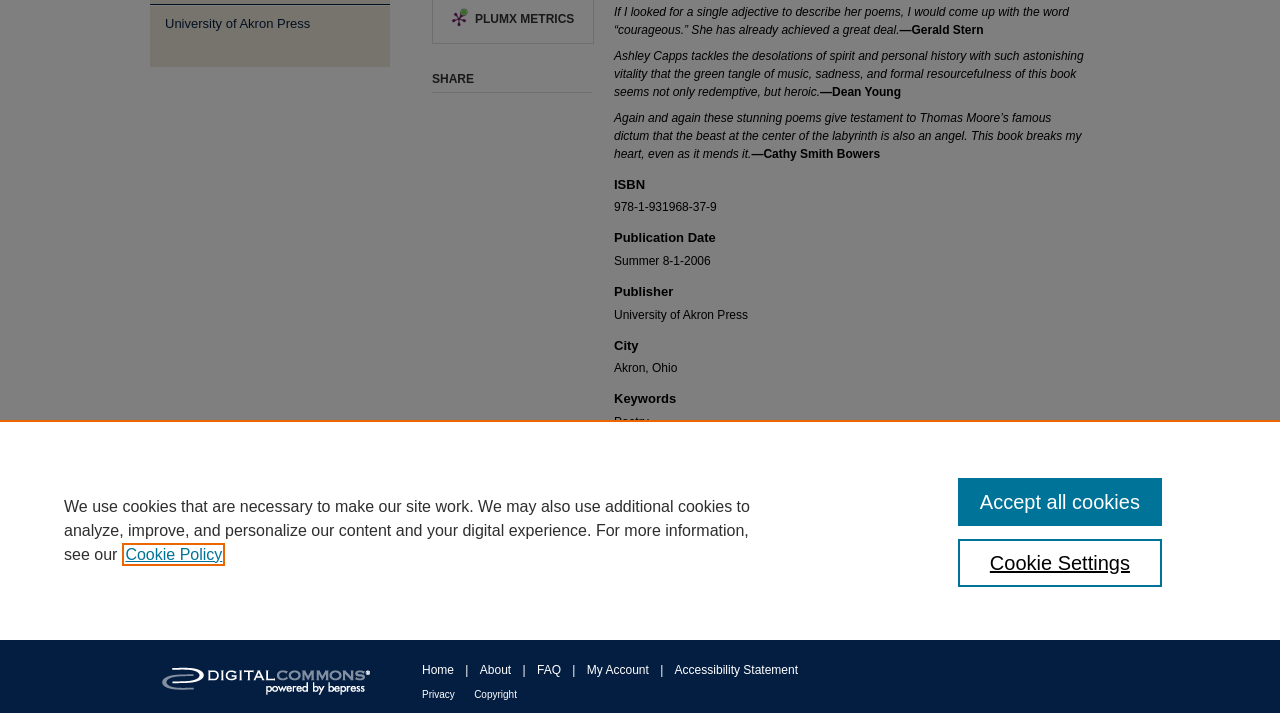From the screenshot, find the bounding box of the UI element matching this description: "University of Akron Press". Supply the bounding box coordinates in the form [left, top, right, bottom], each a float between 0 and 1.

[0.129, 0.022, 0.305, 0.043]